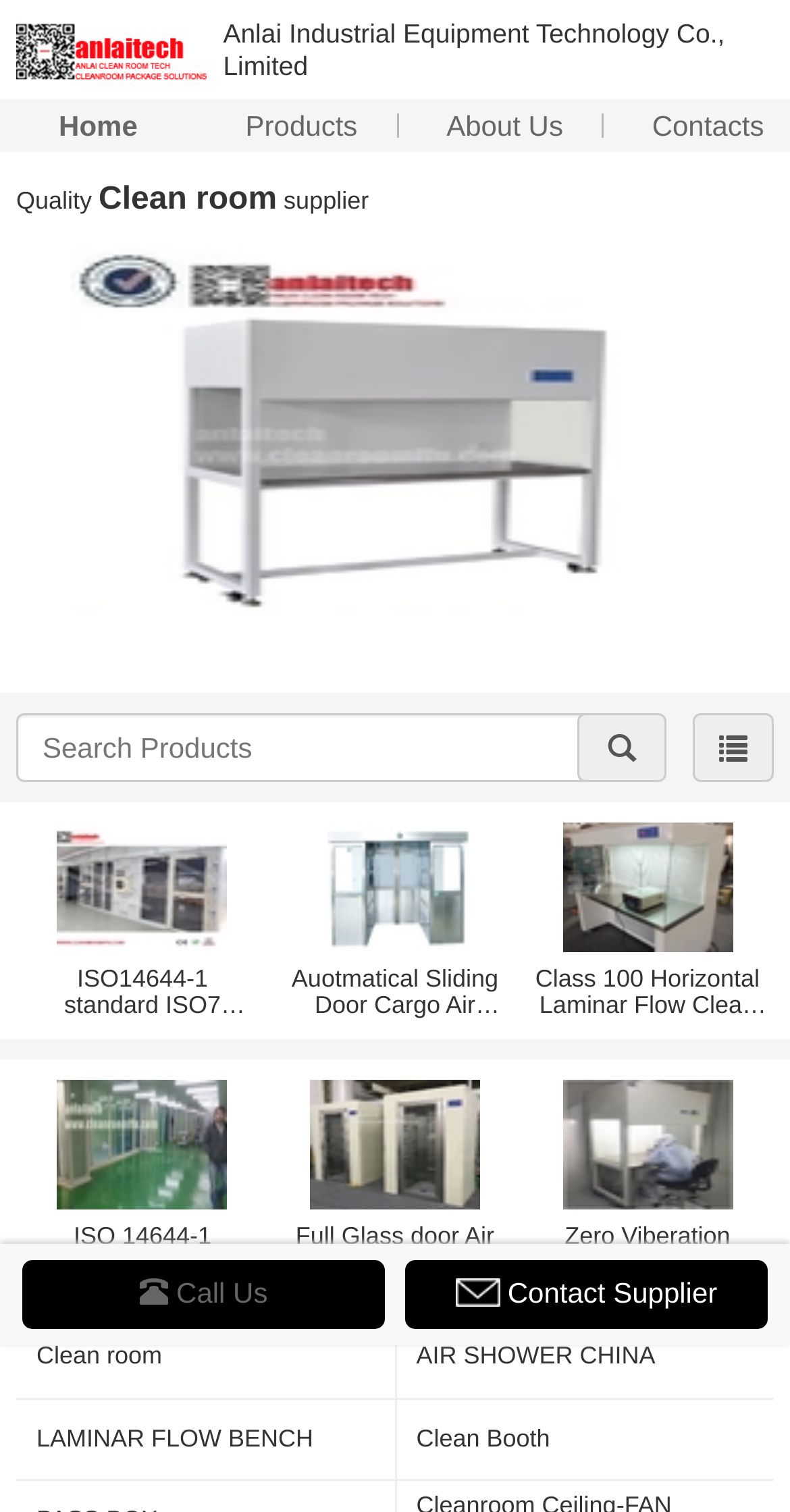What is the purpose of the search box?
Give a comprehensive and detailed explanation for the question.

The purpose of the search box is obtained from the text 'Search Products' next to the search box, indicating that users can search for products on the webpage.